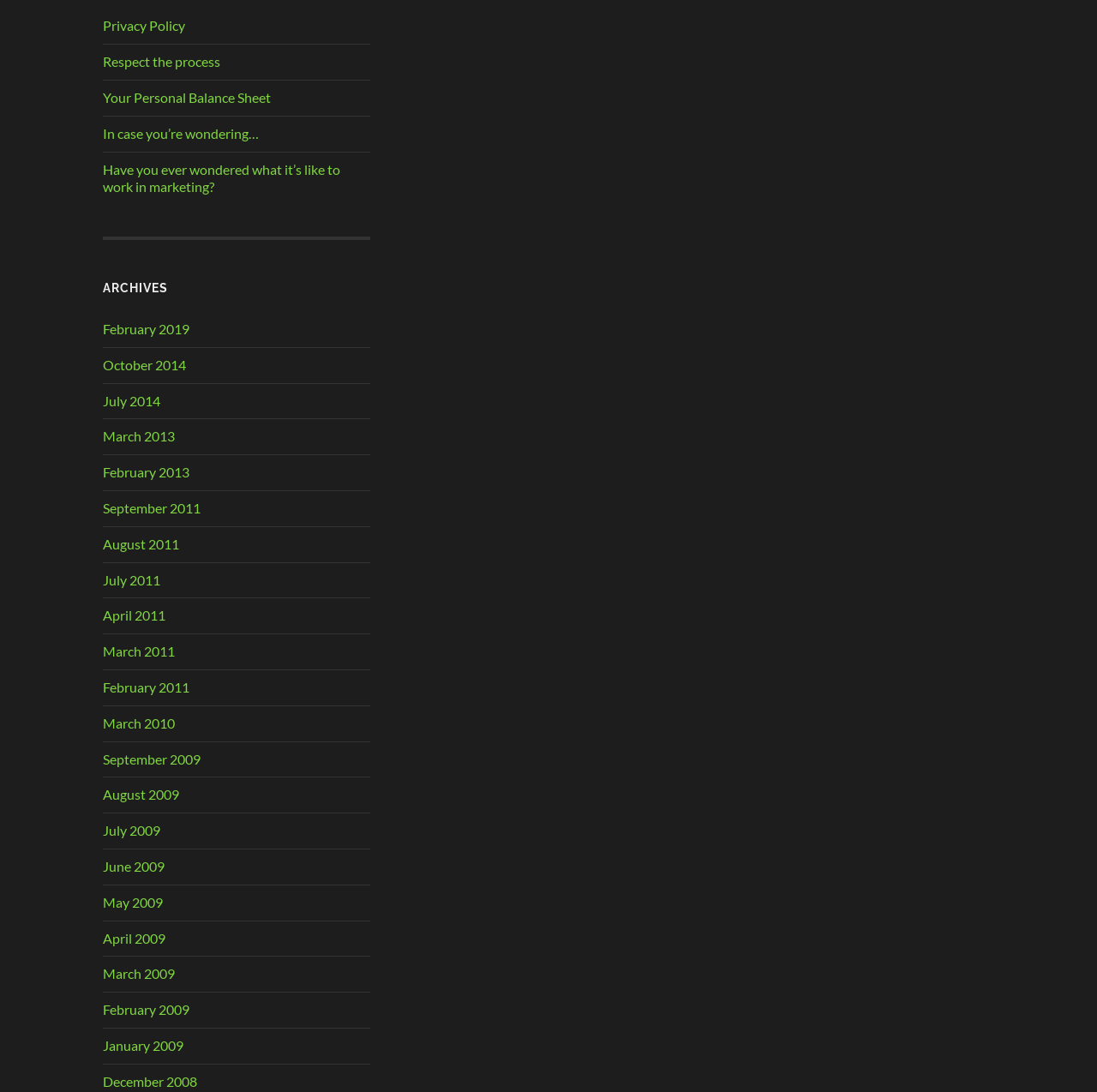Find the bounding box coordinates for the area that should be clicked to accomplish the instruction: "Explore what it's like to work in marketing".

[0.094, 0.147, 0.338, 0.18]